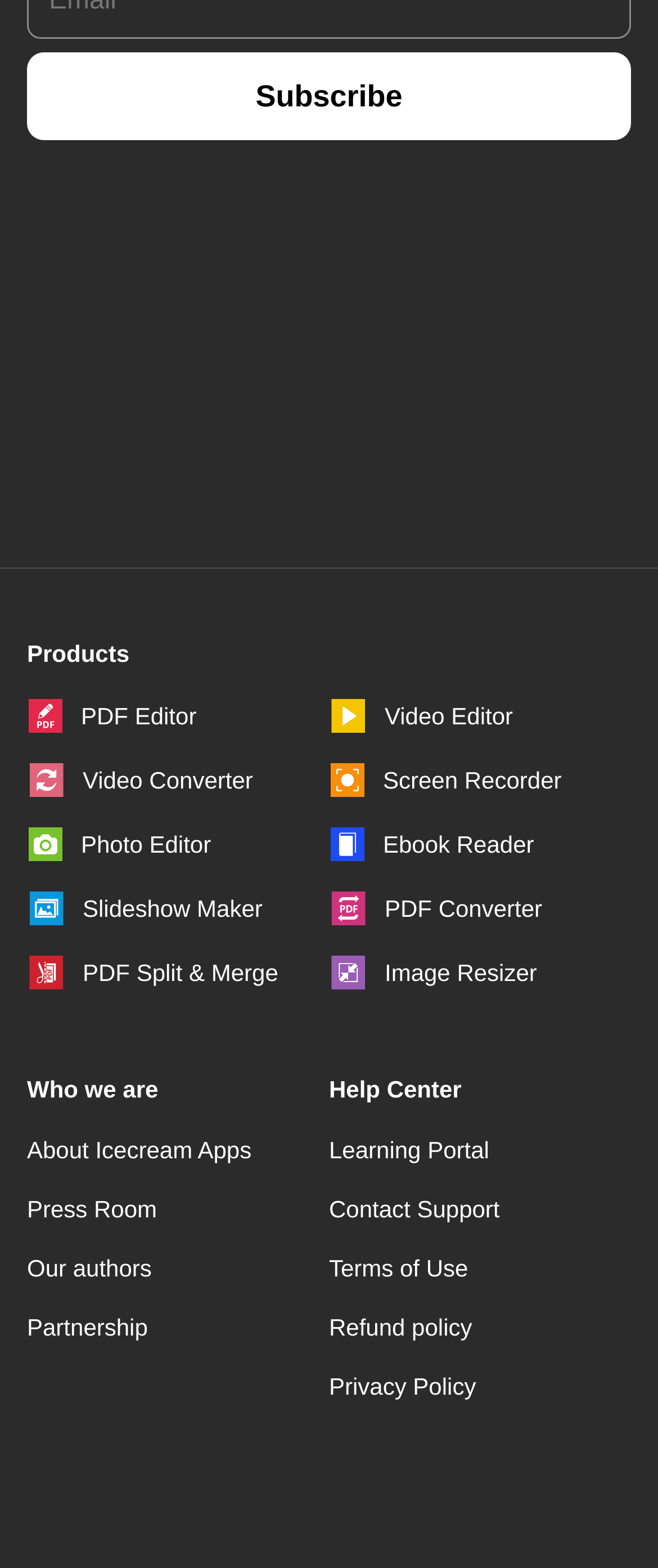Please identify the bounding box coordinates of the element's region that I should click in order to complete the following instruction: "Read the terms of use". The bounding box coordinates consist of four float numbers between 0 and 1, i.e., [left, top, right, bottom].

[0.5, 0.797, 0.959, 0.819]